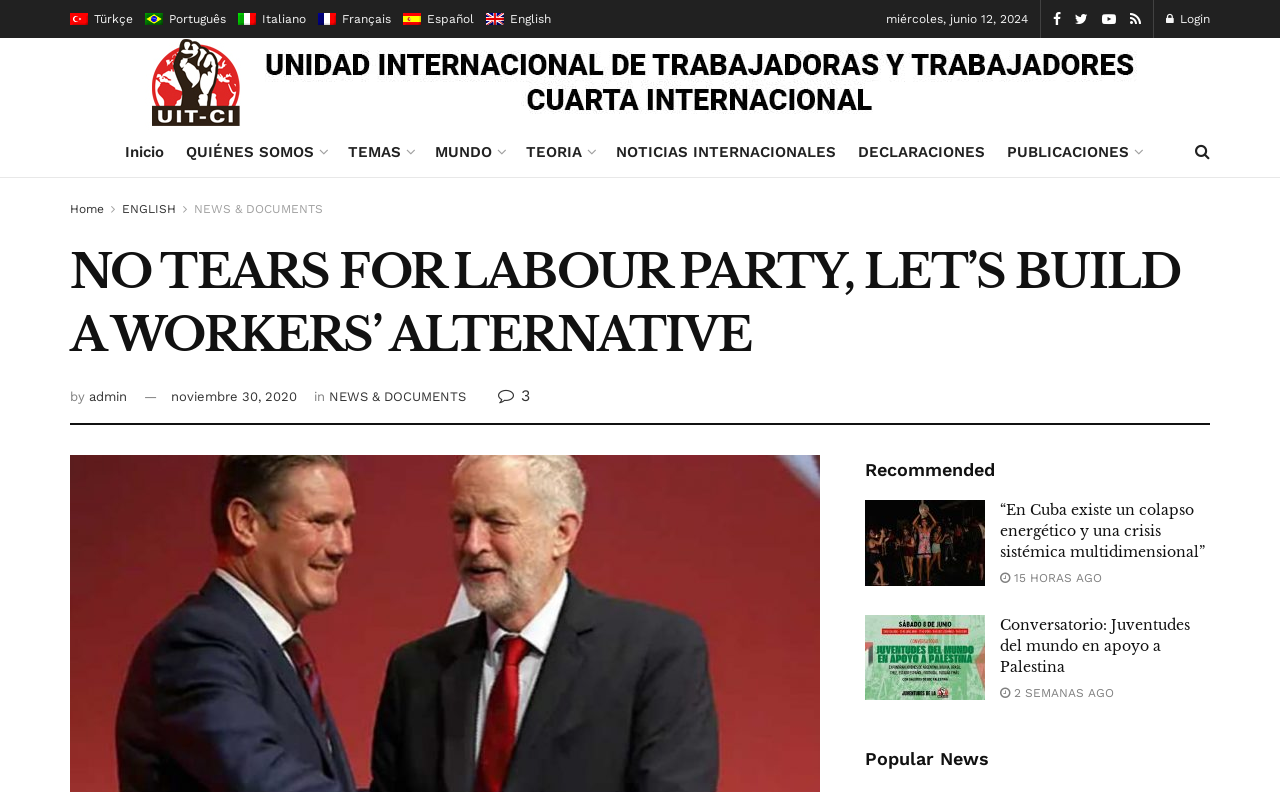Identify the bounding box coordinates of the specific part of the webpage to click to complete this instruction: "Read news about Cuba".

[0.676, 0.632, 0.77, 0.74]